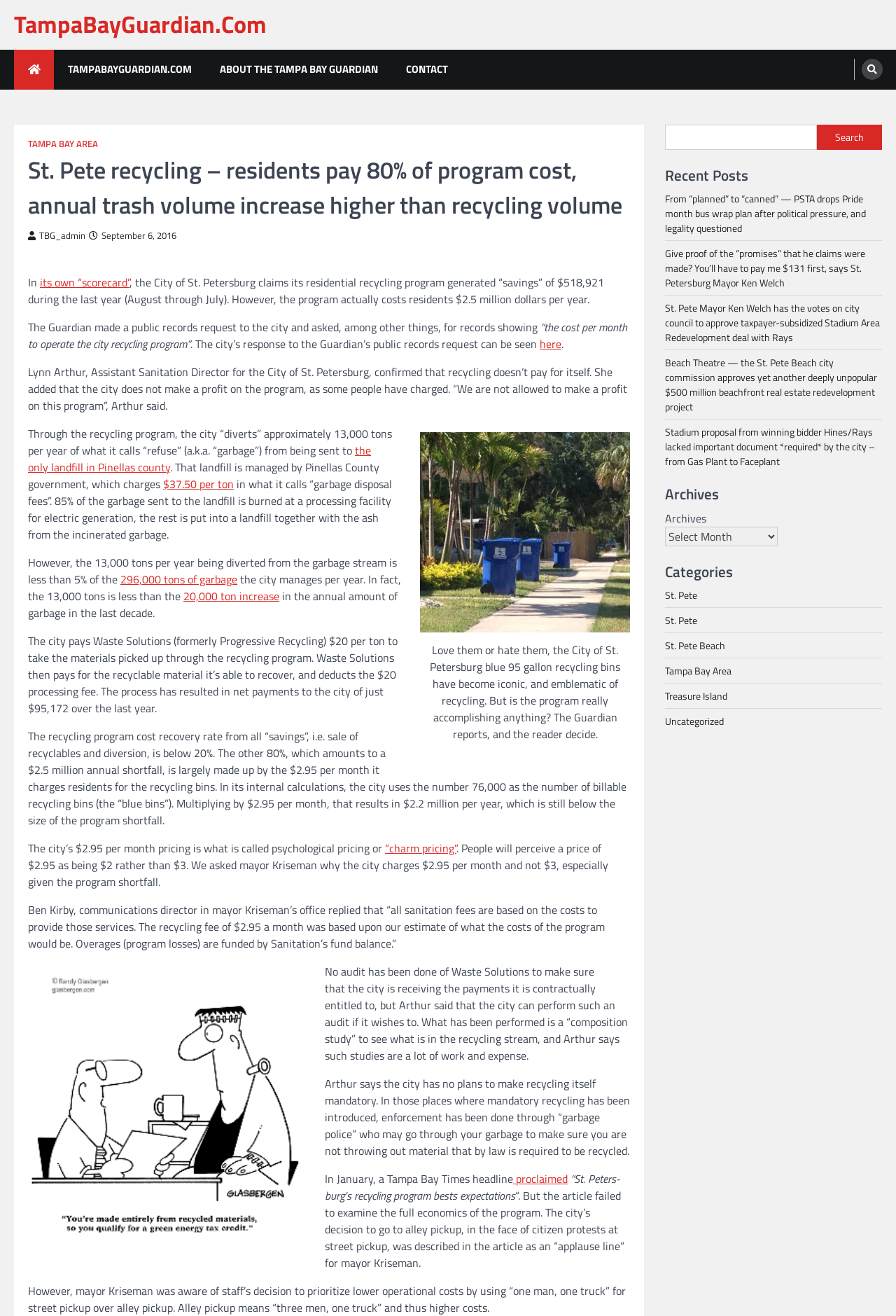Answer the question in a single word or phrase:
How much does the city pay Waste Solutions per ton?

$20